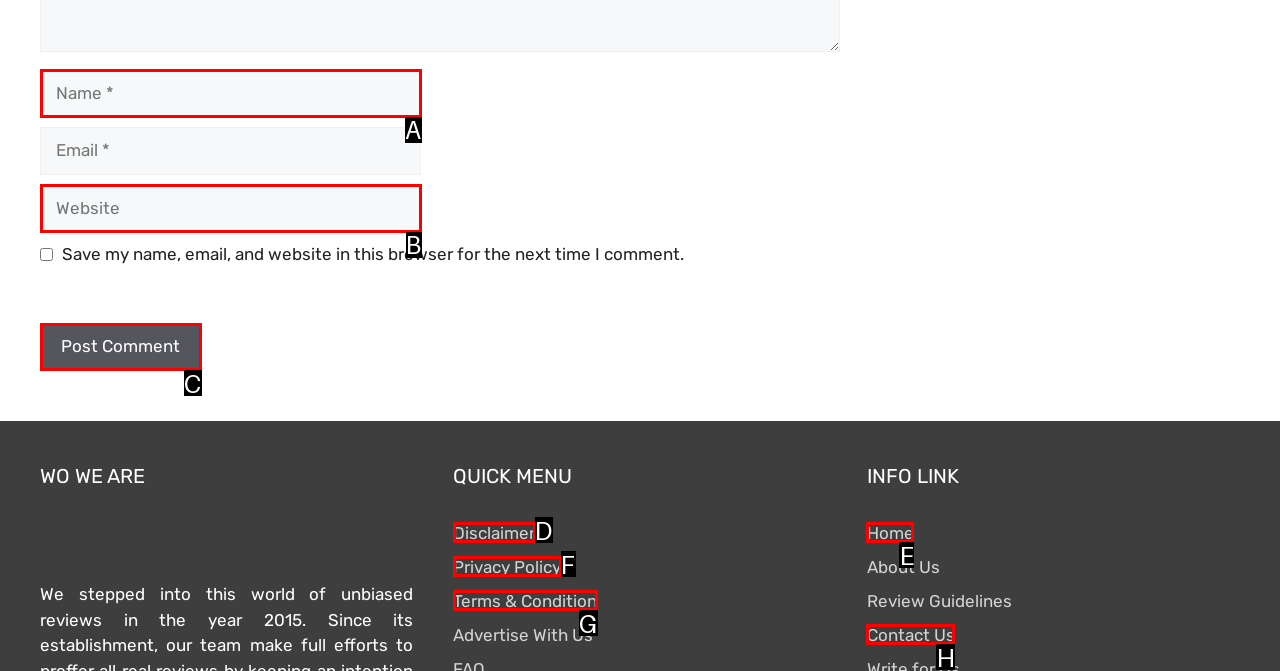Identify the letter of the UI element you should interact with to perform the task: Go to the Home page
Reply with the appropriate letter of the option.

E